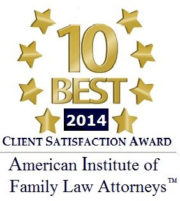Please provide a one-word or short phrase answer to the question:
What is the theme of the award?

Gold star